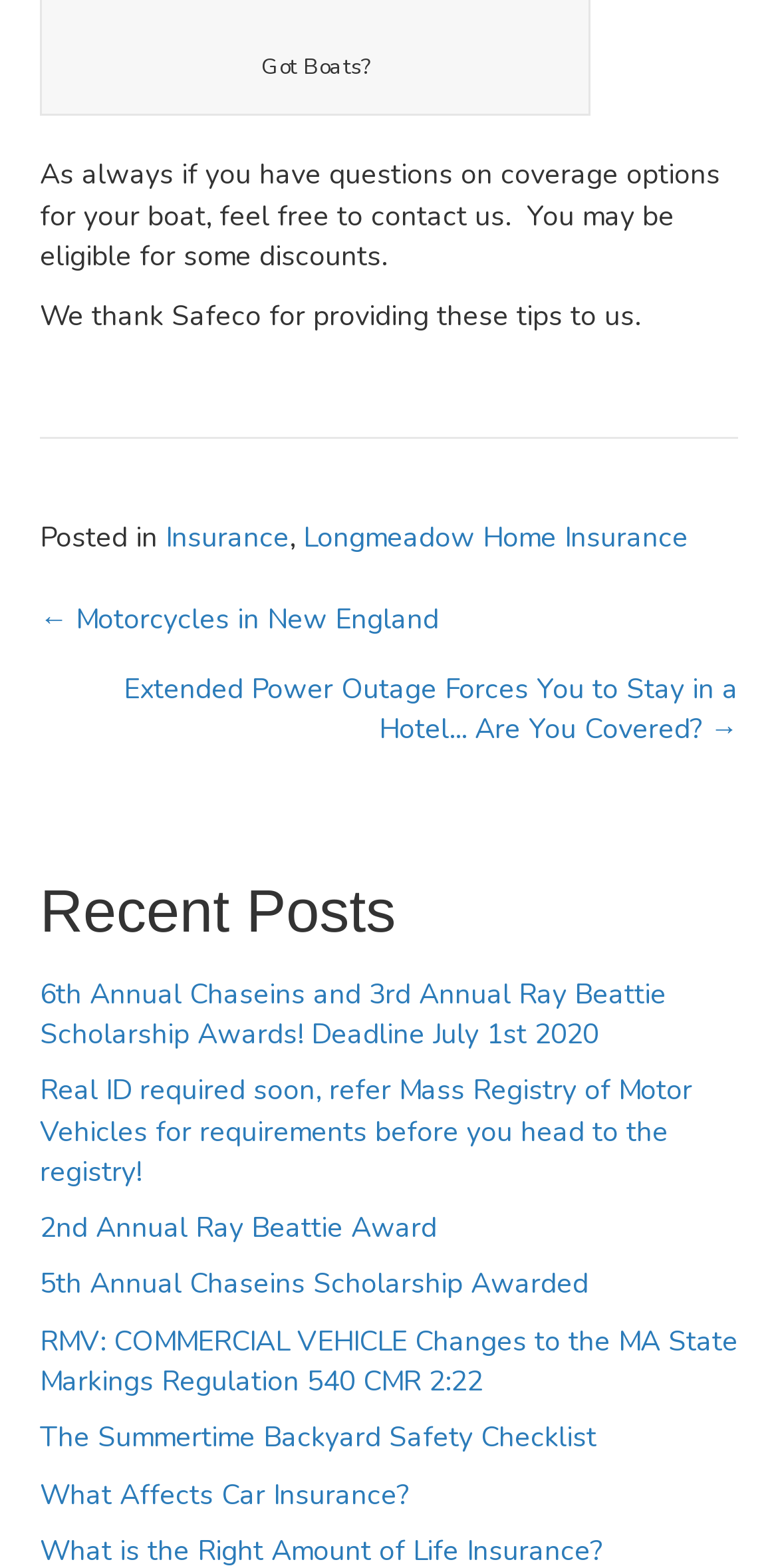Locate the bounding box of the UI element based on this description: "What Affects Car Insurance?". Provide four float numbers between 0 and 1 as [left, top, right, bottom].

[0.051, 0.941, 0.526, 0.965]